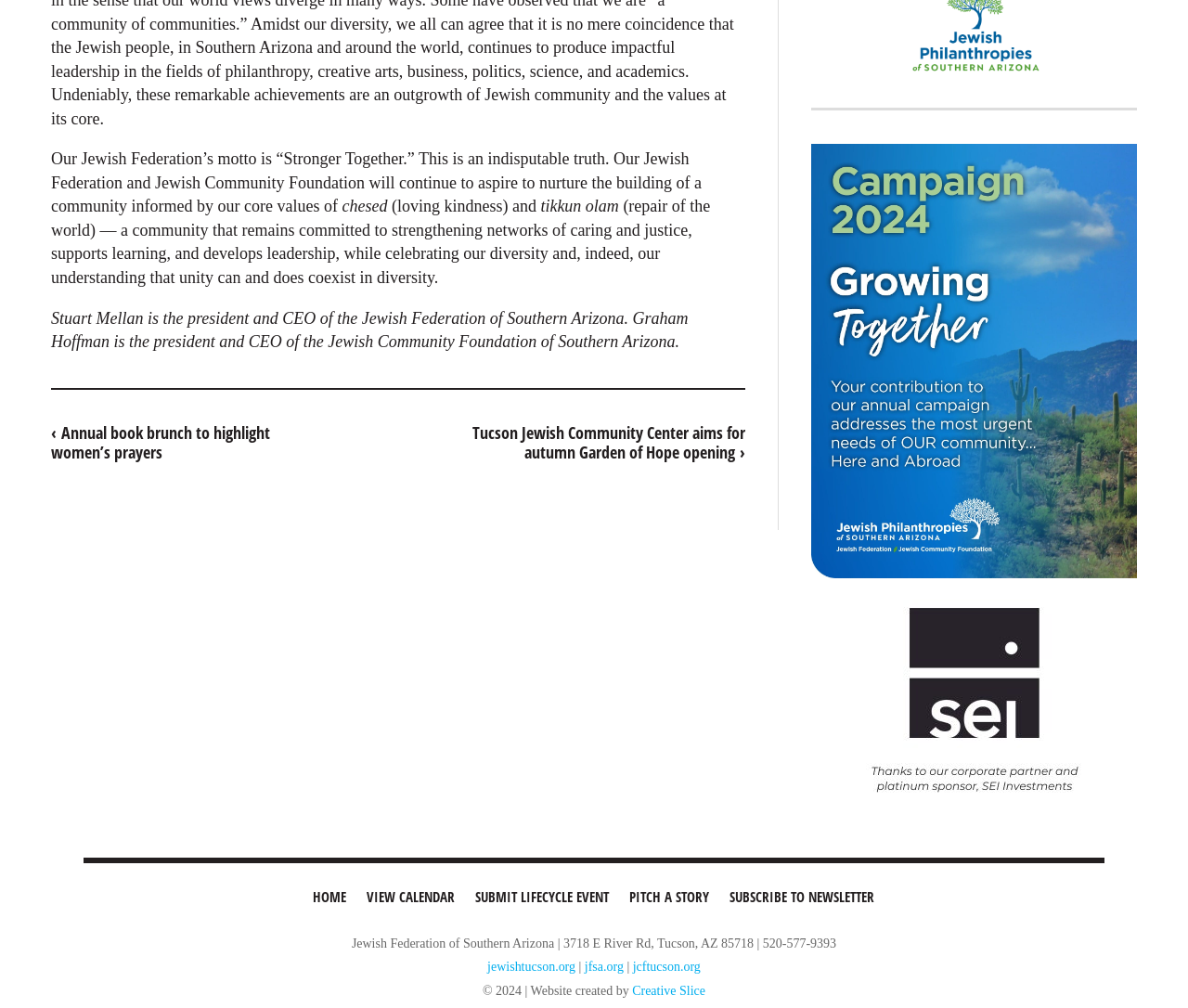Determine the bounding box coordinates for the area that should be clicked to carry out the following instruction: "Check the organization's address and contact information".

[0.296, 0.929, 0.704, 0.943]